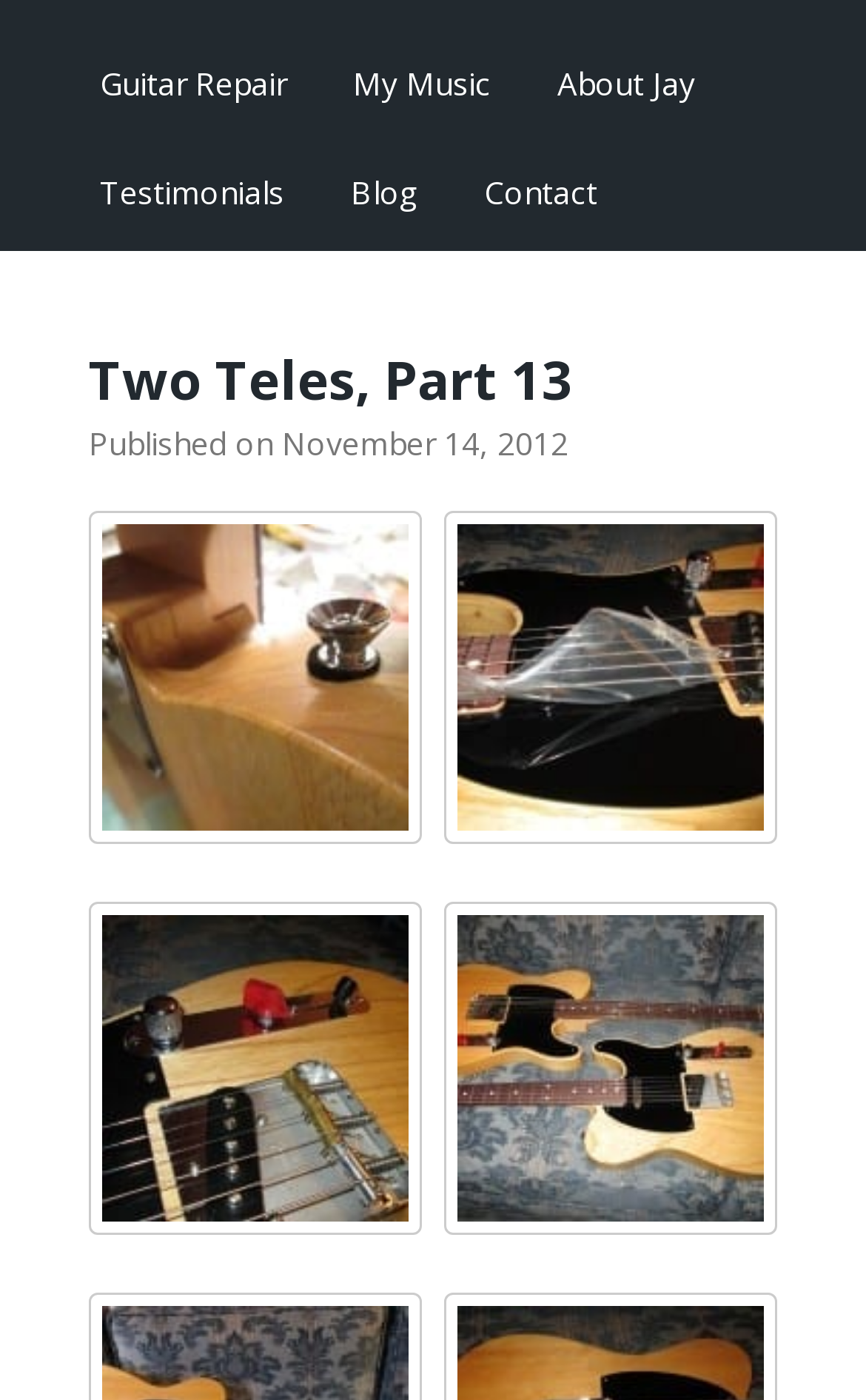Extract the bounding box coordinates for the HTML element that matches this description: "About Jay". The coordinates should be four float numbers between 0 and 1, i.e., [left, top, right, bottom].

[0.644, 0.044, 0.803, 0.075]